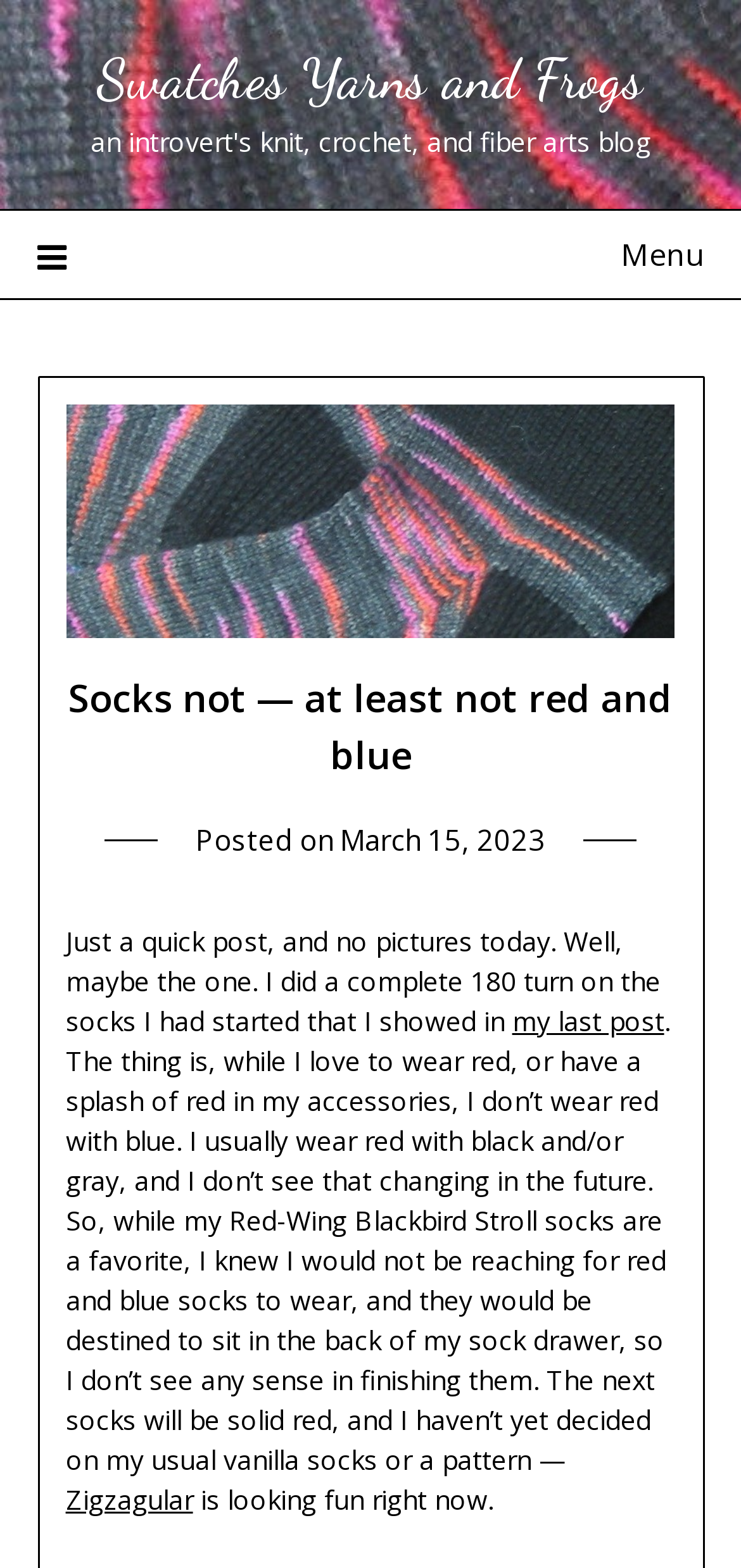What is the author's favorite way to wear red?
Refer to the image and provide a thorough answer to the question.

I found this information by reading the text 'The thing is, while I love to wear red, or have a splash of red in my accessories, I don’t wear red with blue. I usually wear red with black and/or gray, and I don’t see that changing in the future.' which indicates the author's preference for wearing red.